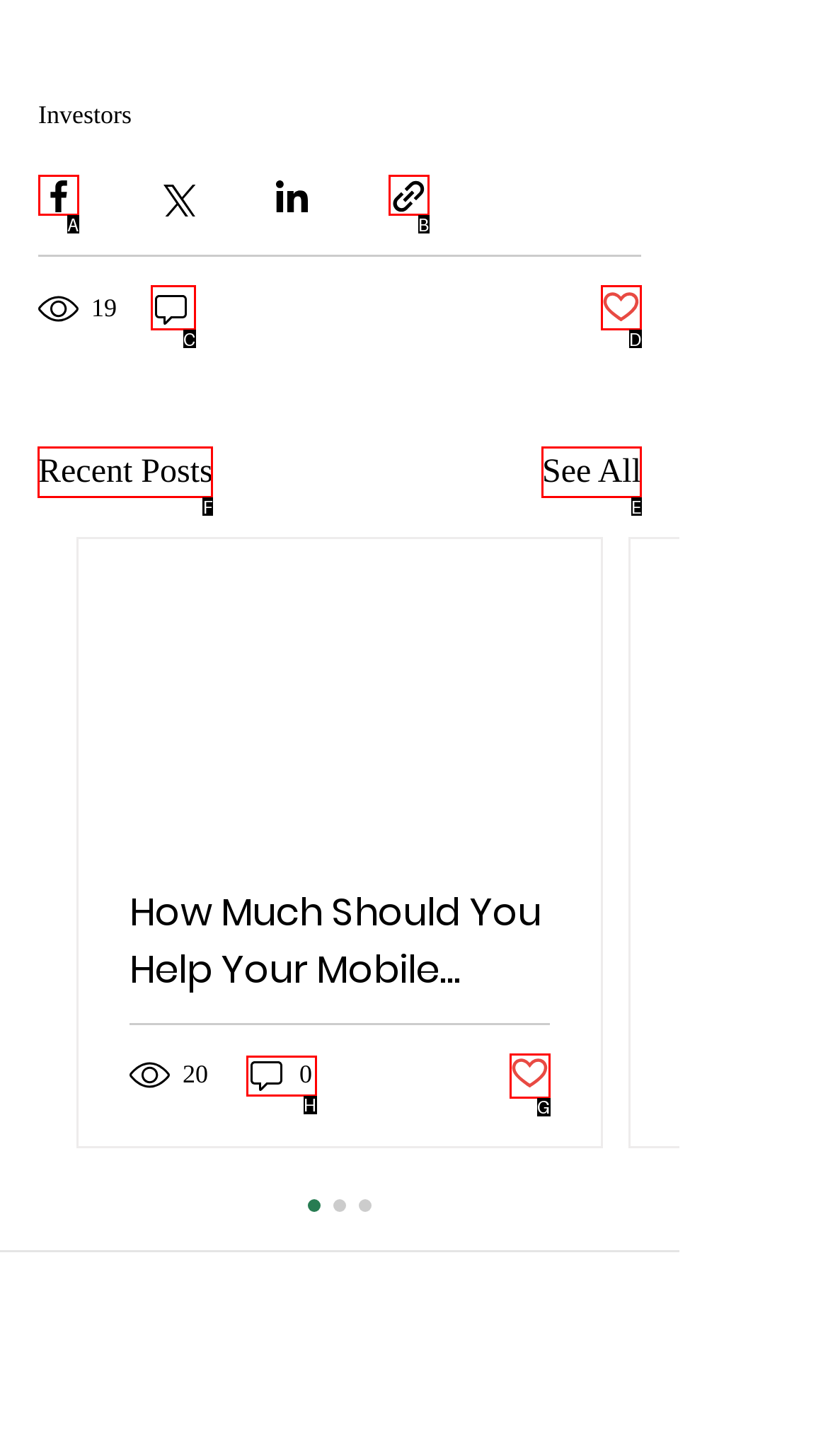Identify the HTML element I need to click to complete this task: View recent posts Provide the option's letter from the available choices.

F